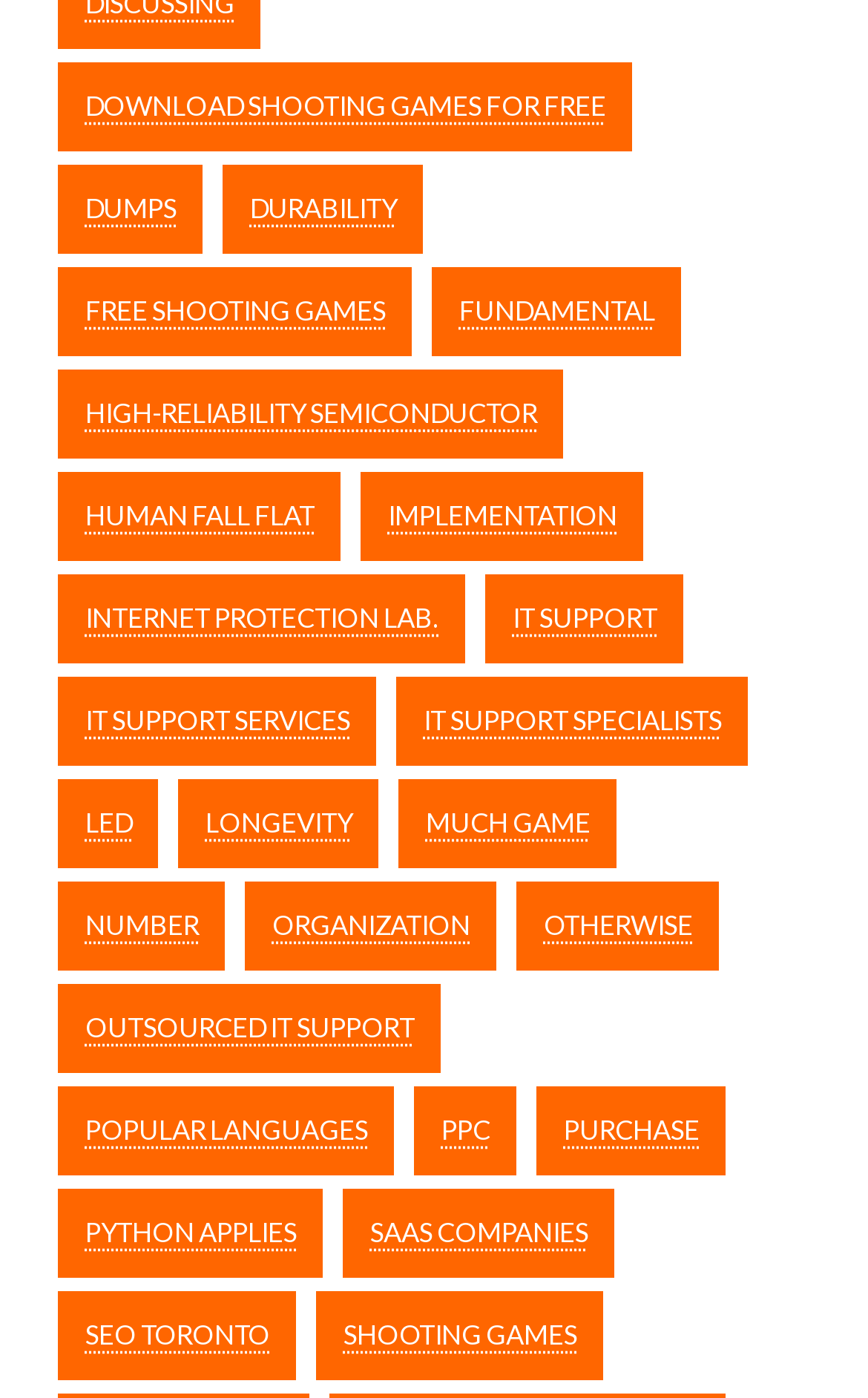What is the theme of the links on the webpage?
Please provide a single word or phrase based on the screenshot.

Games and IT